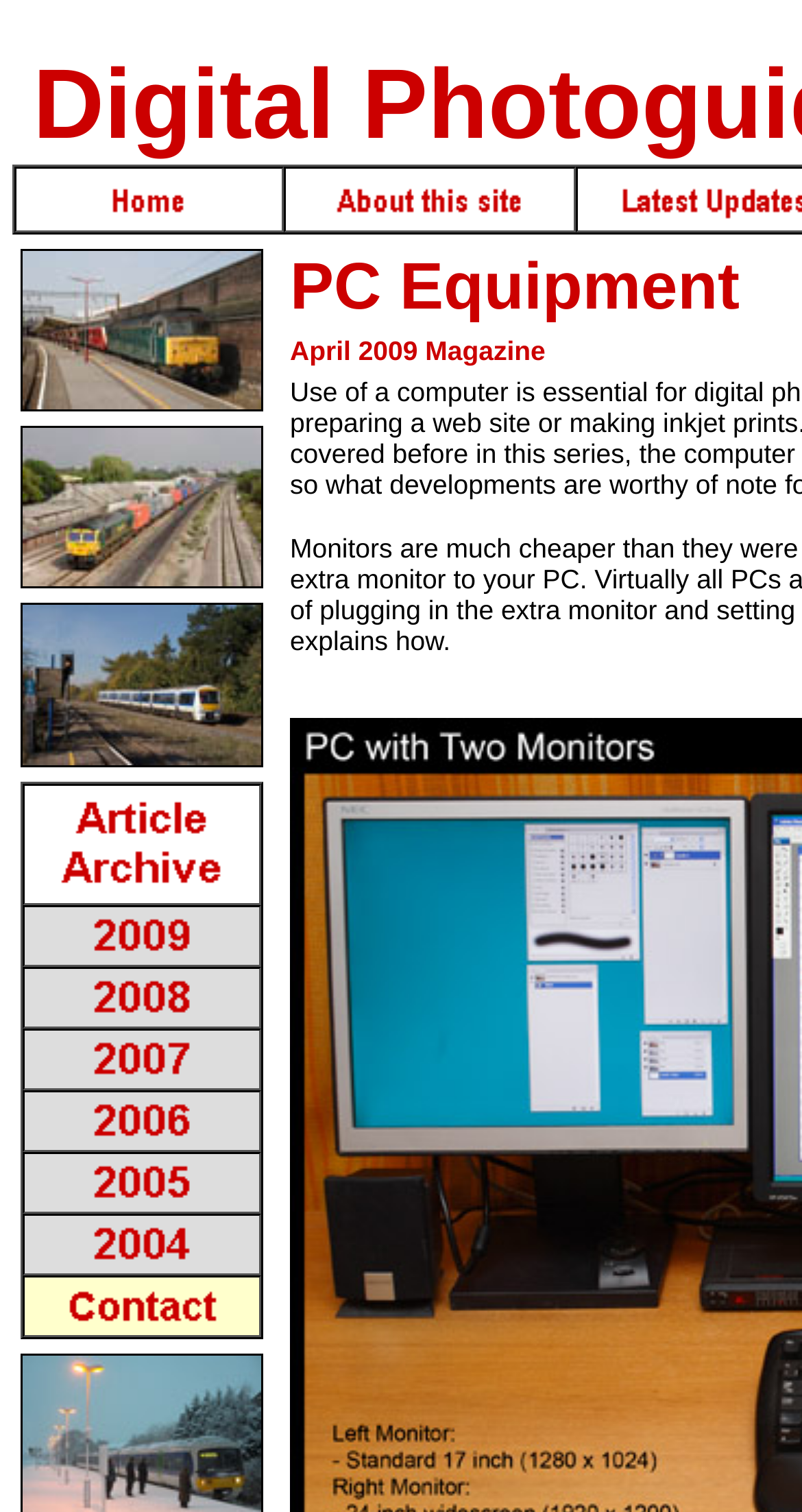Provide a brief response to the question below using one word or phrase:
What is the text of the first link on the webpage?

Home